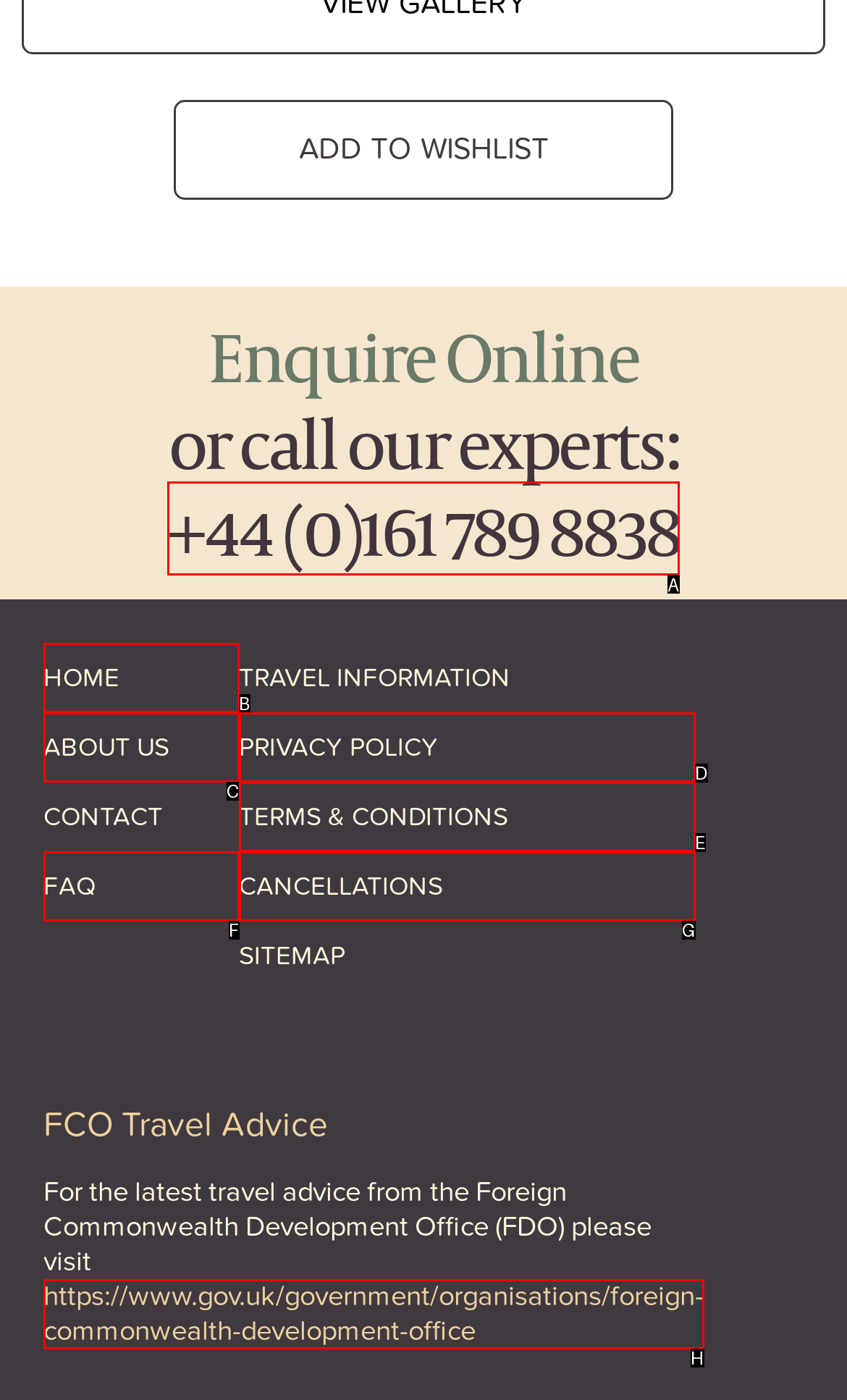Determine the HTML element to be clicked to complete the task: Call our experts. Answer by giving the letter of the selected option.

A